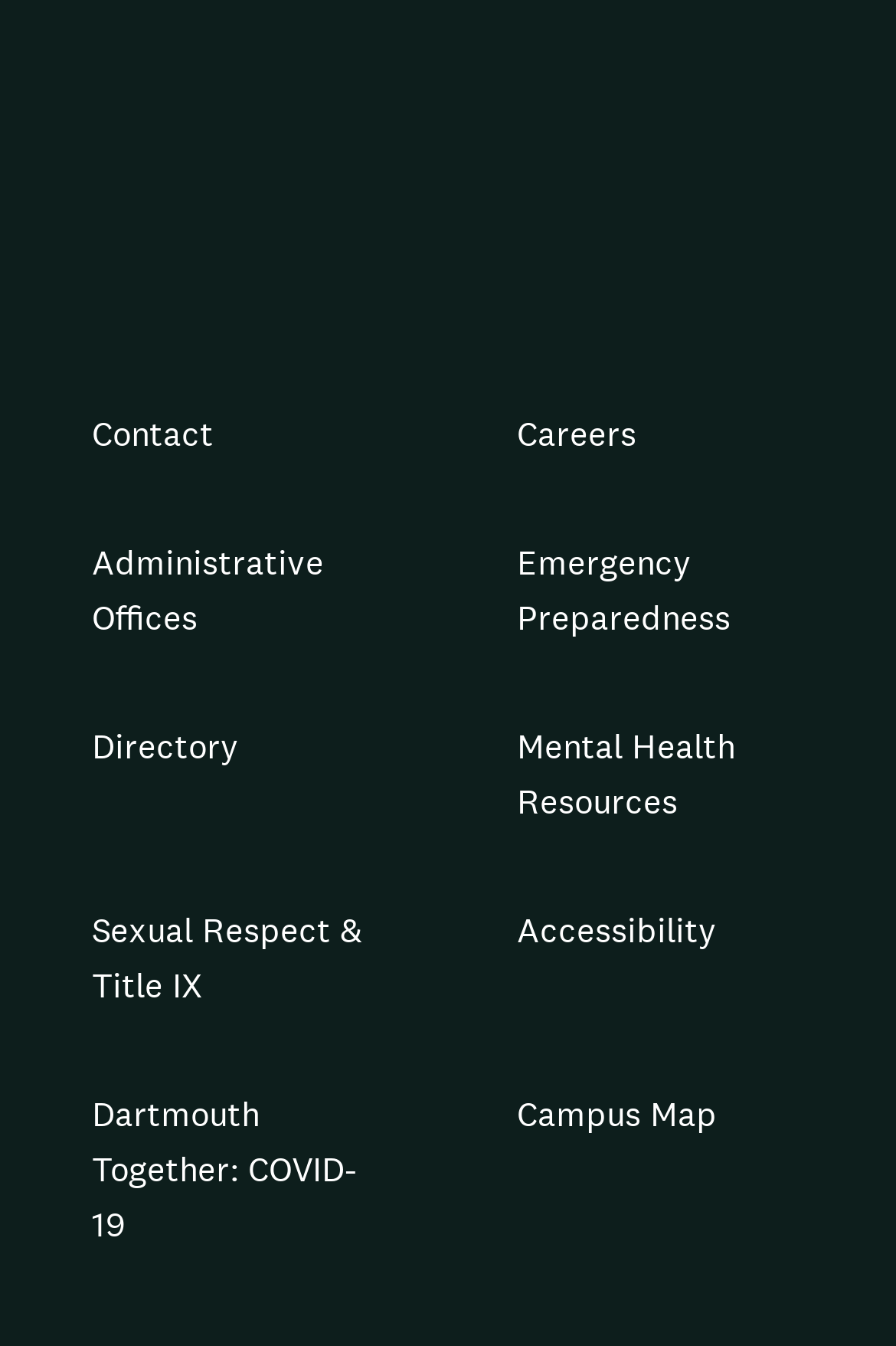Provide the bounding box coordinates of the section that needs to be clicked to accomplish the following instruction: "Click on Minecraft Legends Review."

None